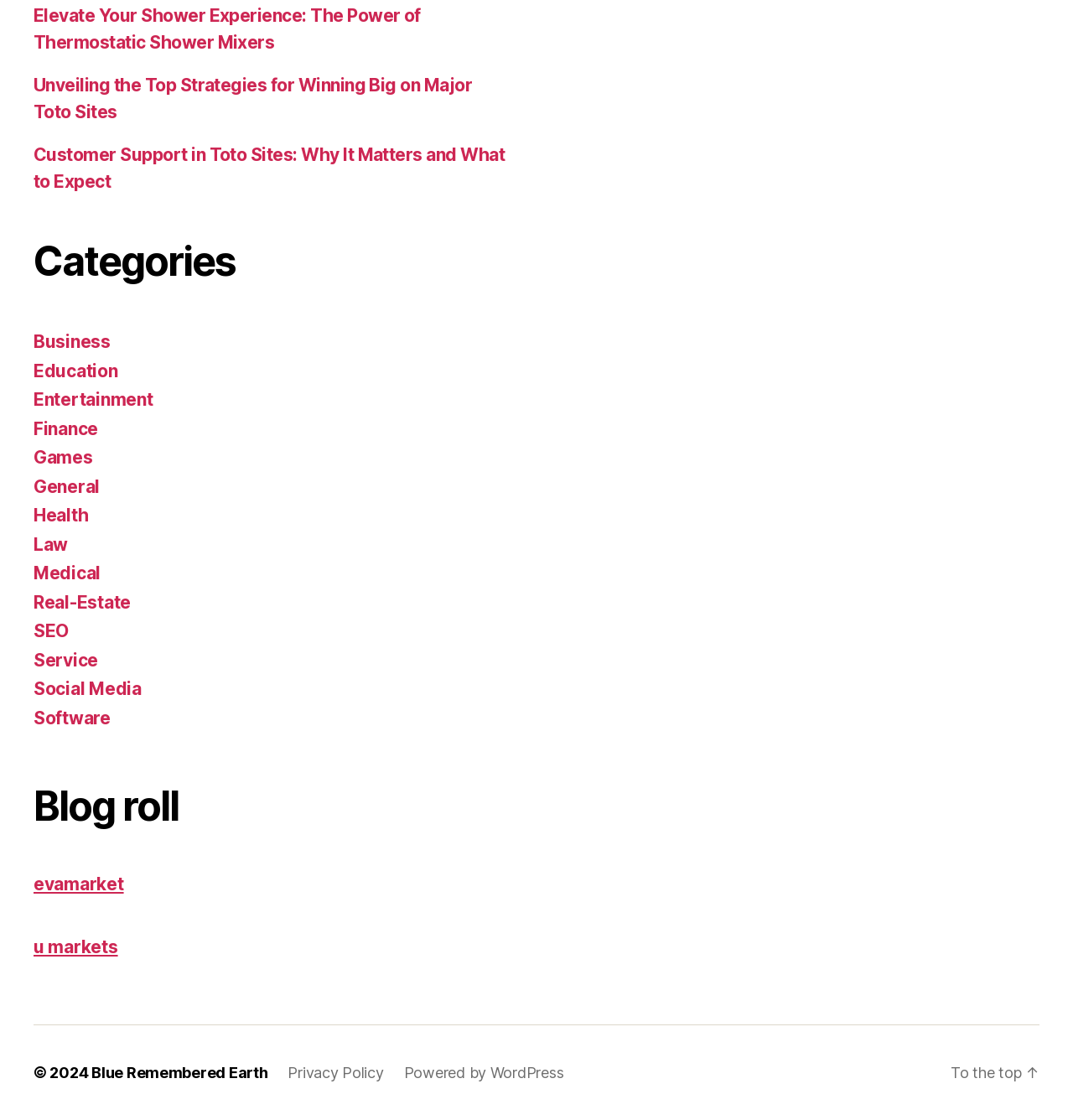Find and specify the bounding box coordinates that correspond to the clickable region for the instruction: "View the 'Categories' section".

[0.031, 0.211, 0.477, 0.256]